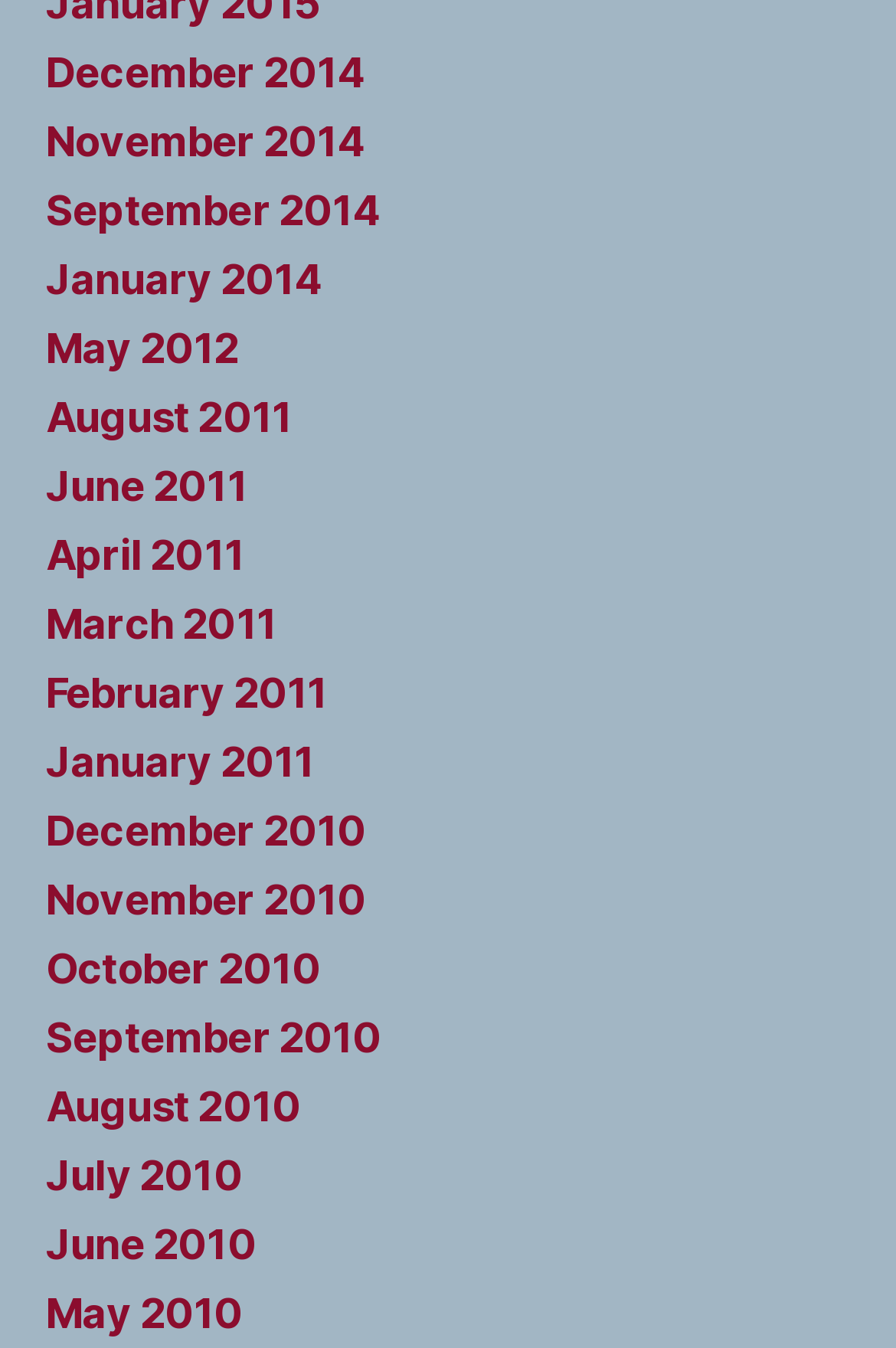Could you highlight the region that needs to be clicked to execute the instruction: "view August 2011"?

[0.051, 0.291, 0.326, 0.327]